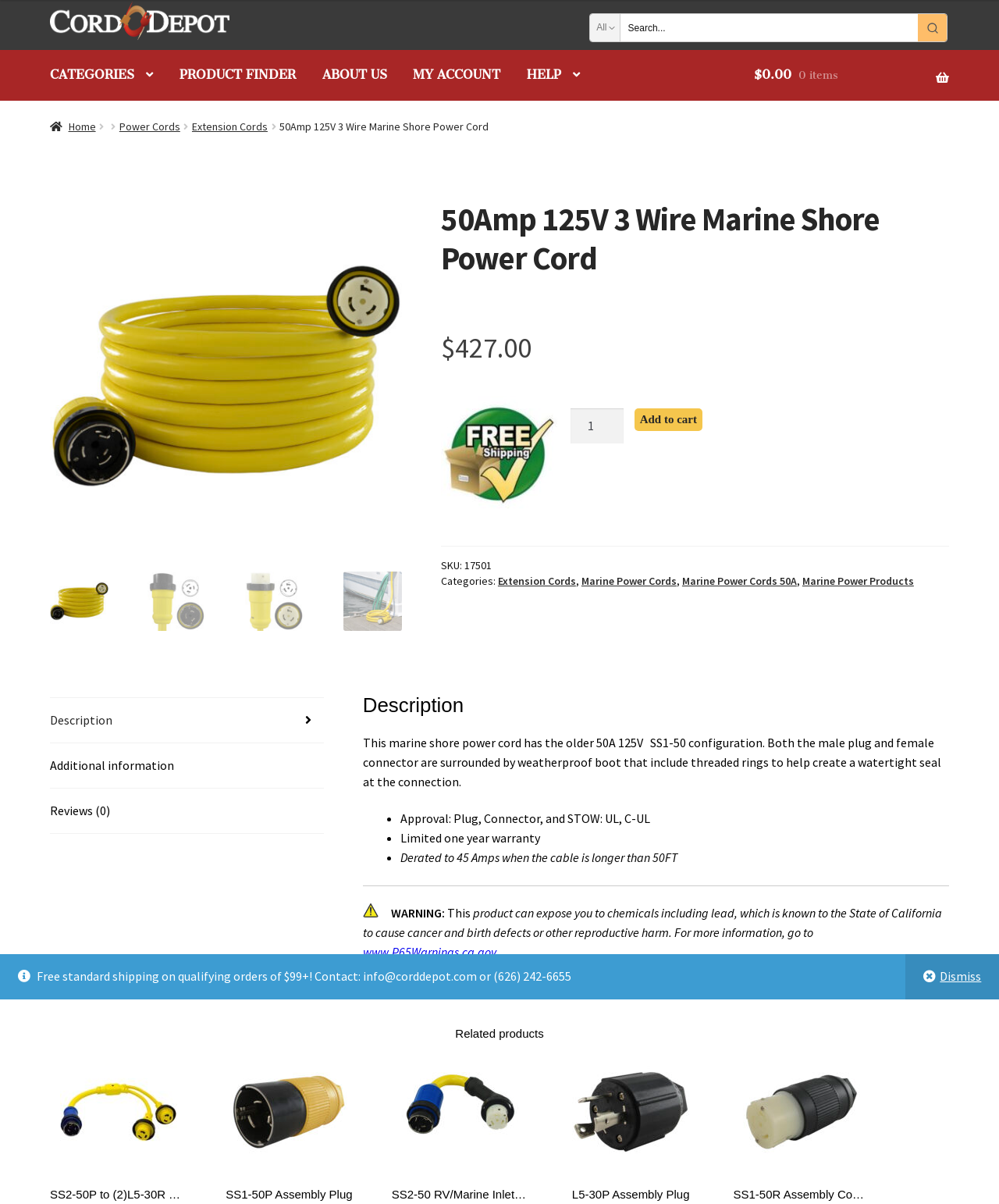Please find the bounding box coordinates of the element that needs to be clicked to perform the following instruction: "Search for a product". The bounding box coordinates should be four float numbers between 0 and 1, represented as [left, top, right, bottom].

[0.621, 0.012, 0.919, 0.034]